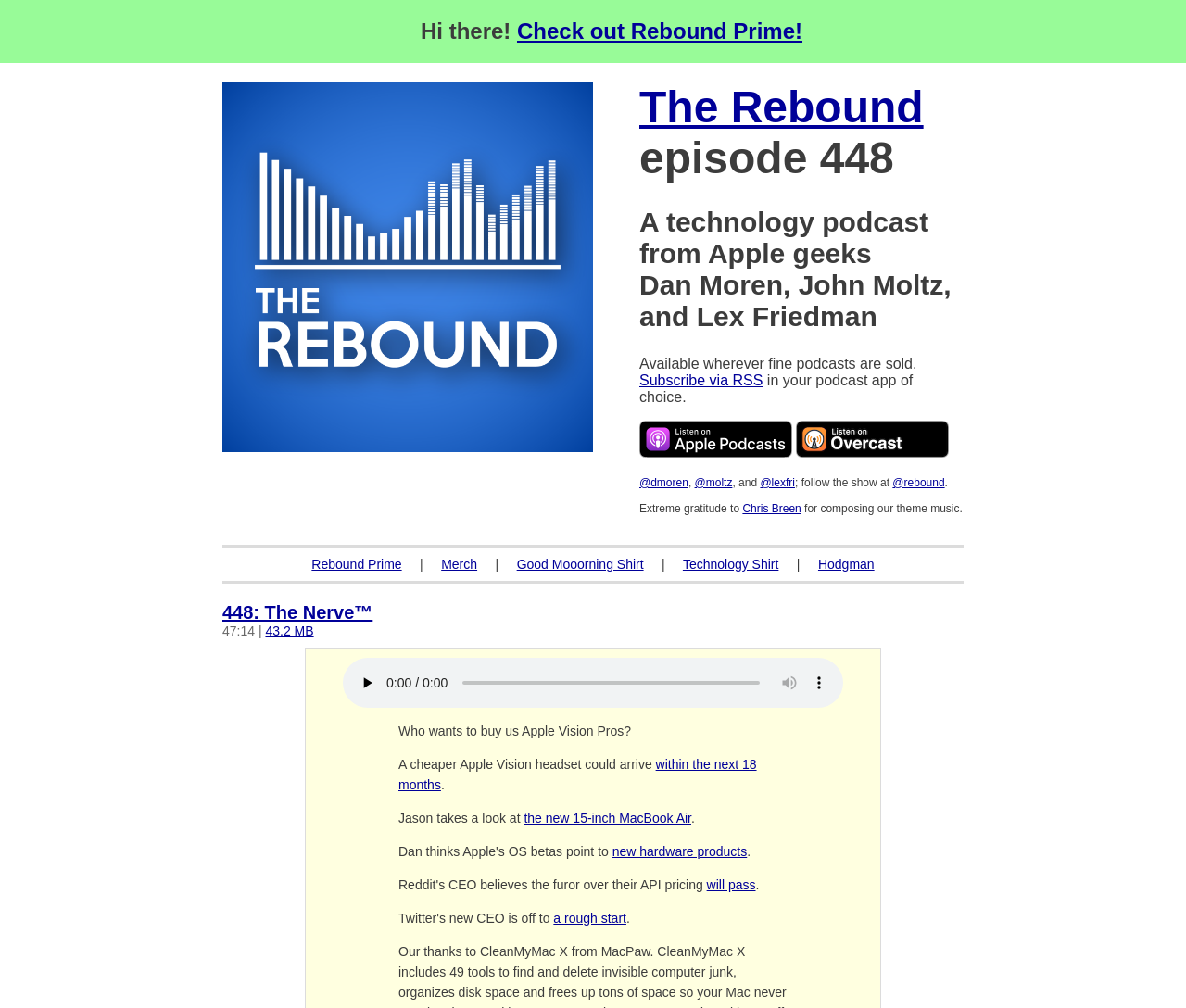By analyzing the image, answer the following question with a detailed response: Who composed the theme music?

The composer of the theme music is mentioned in the text 'Extreme gratitude to Chris Breen for composing our theme music'.